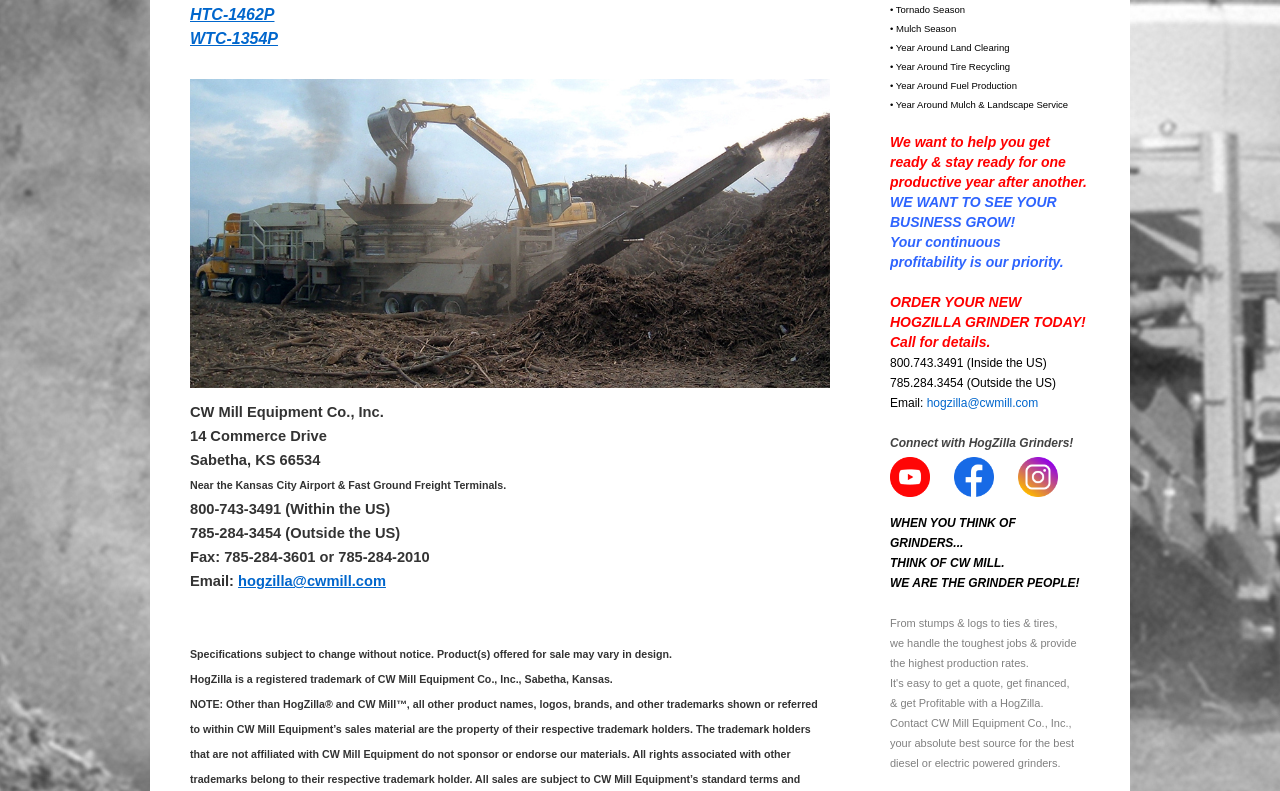Determine the bounding box for the UI element that matches this description: "hogzilla@cwmill.com".

[0.186, 0.725, 0.302, 0.745]